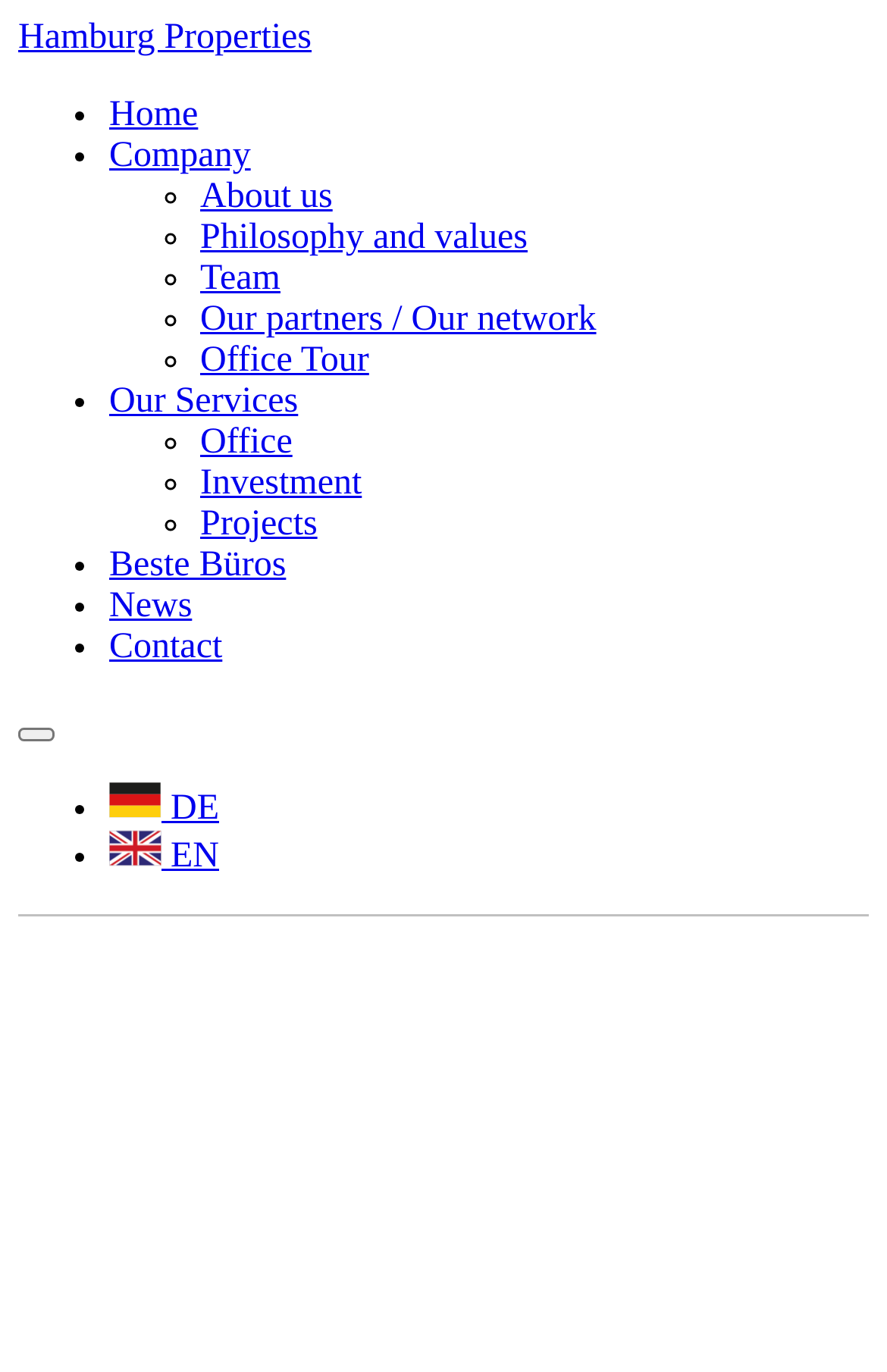Please find the bounding box coordinates of the element's region to be clicked to carry out this instruction: "view company information".

[0.123, 0.099, 0.283, 0.128]